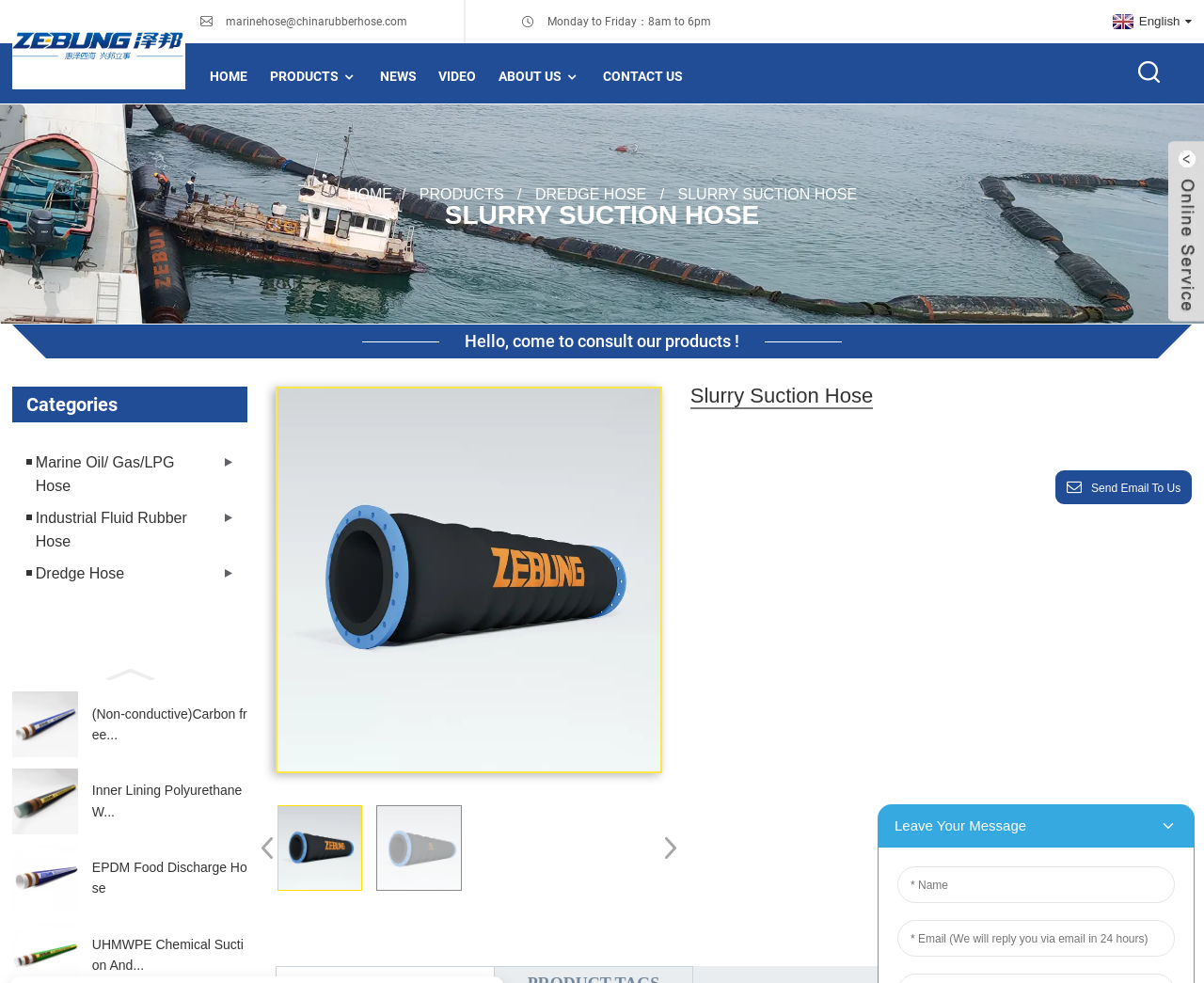What is the working hours of the company? Analyze the screenshot and reply with just one word or a short phrase.

Monday to Friday: 8am to 6pm